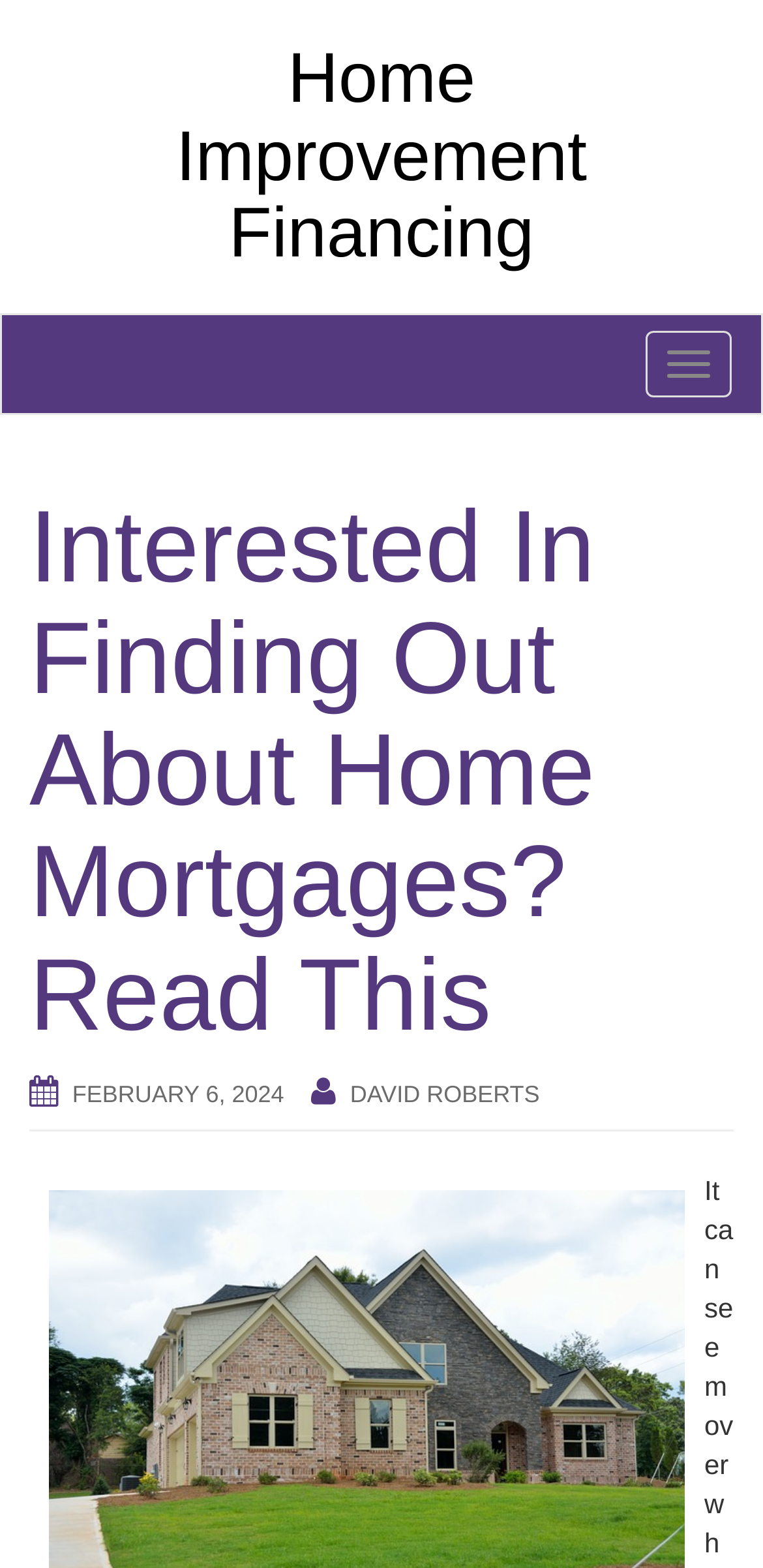What is the main topic of the article?
Please respond to the question thoroughly and include all relevant details.

By looking at the heading 'Interested In Finding Out About Home Mortgages? Read This', I can infer that the main topic of the article is about Home Mortgages.